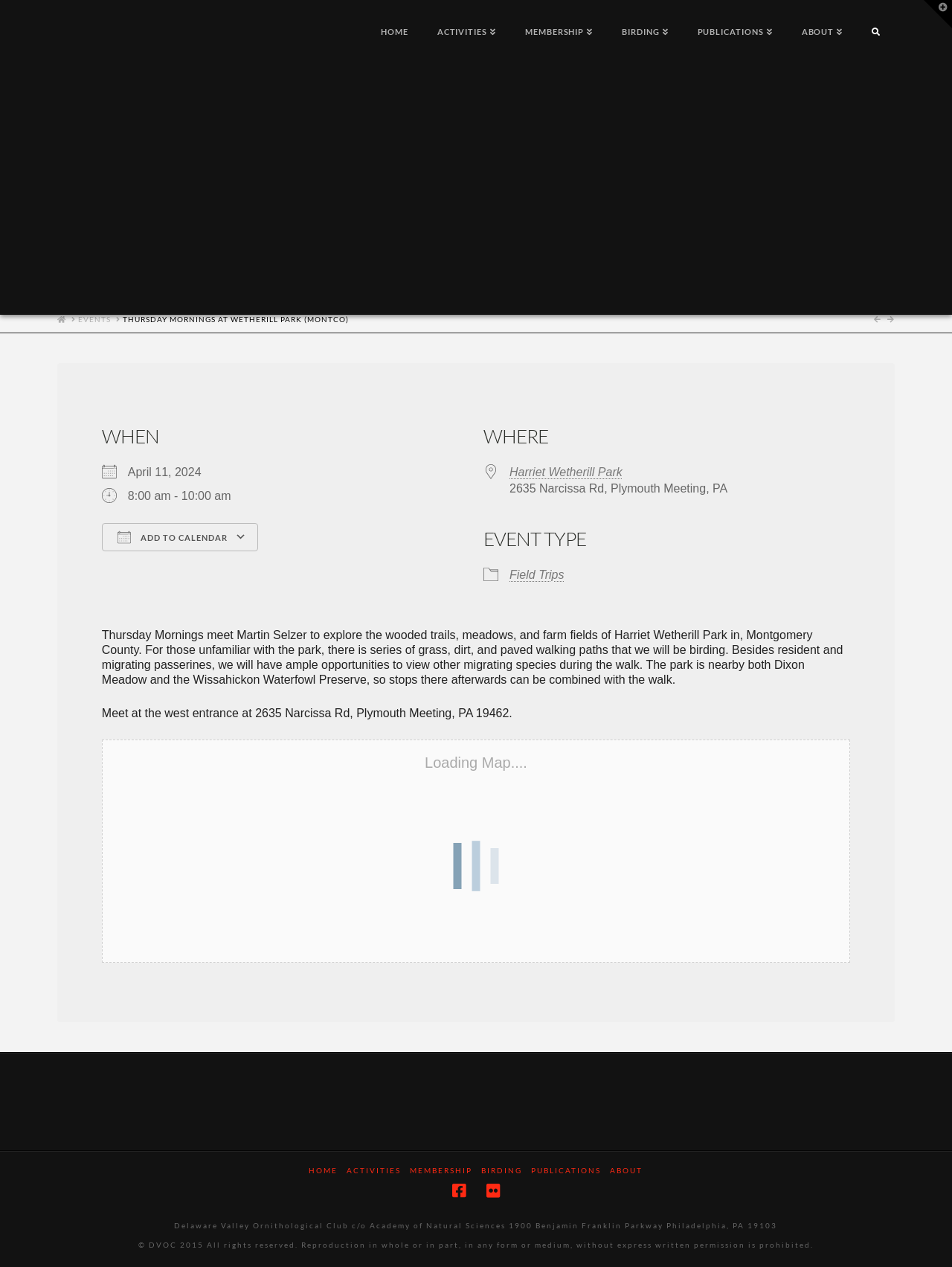What is the name of the park where the Thursday Mornings event takes place?
Please respond to the question with a detailed and thorough explanation.

I found the answer by looking at the 'WHERE' section of the webpage, which specifies the location of the event as Harriet Wetherill Park.